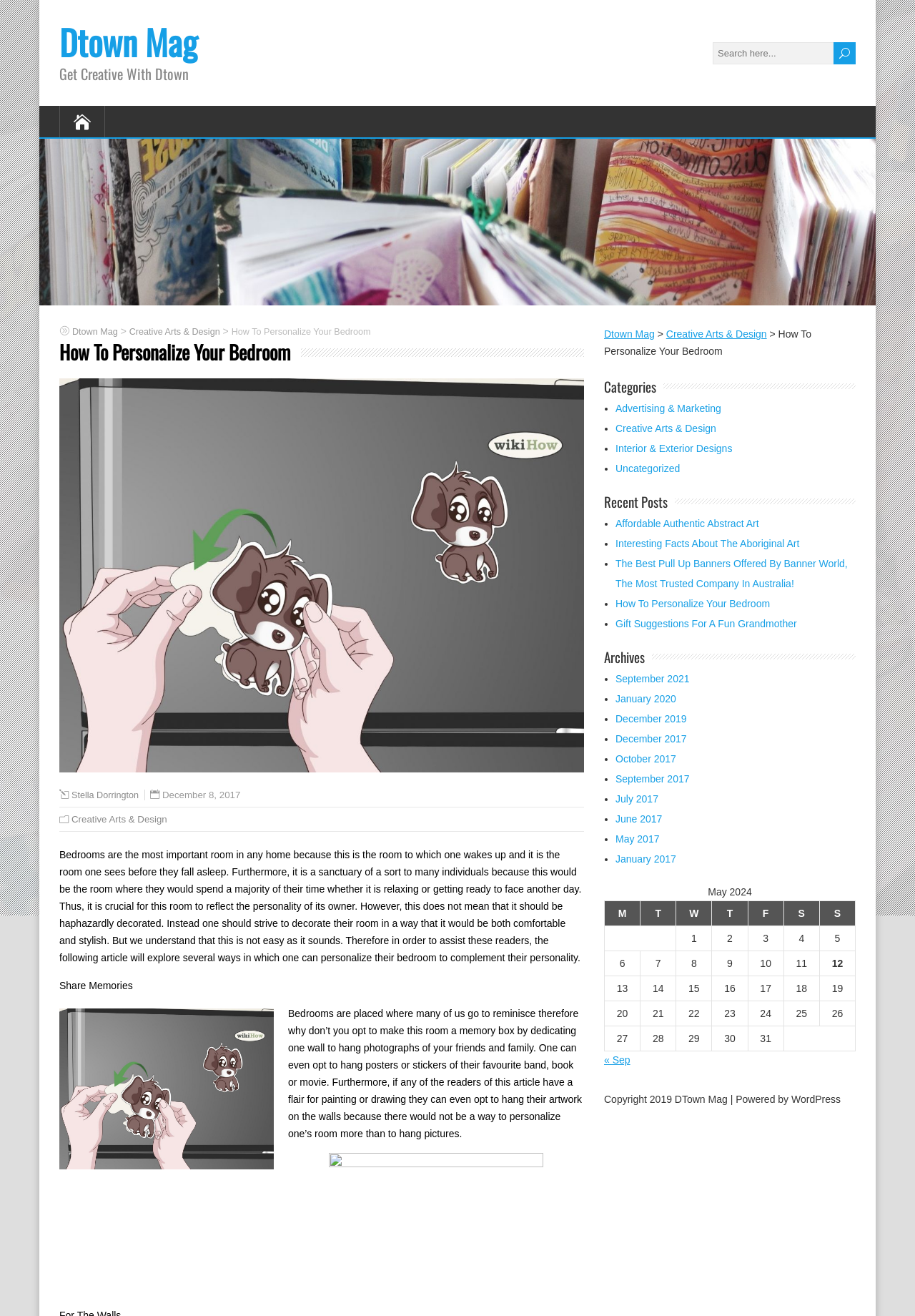Identify the bounding box coordinates of the specific part of the webpage to click to complete this instruction: "Explore Creative Arts & Design category".

[0.141, 0.248, 0.24, 0.256]